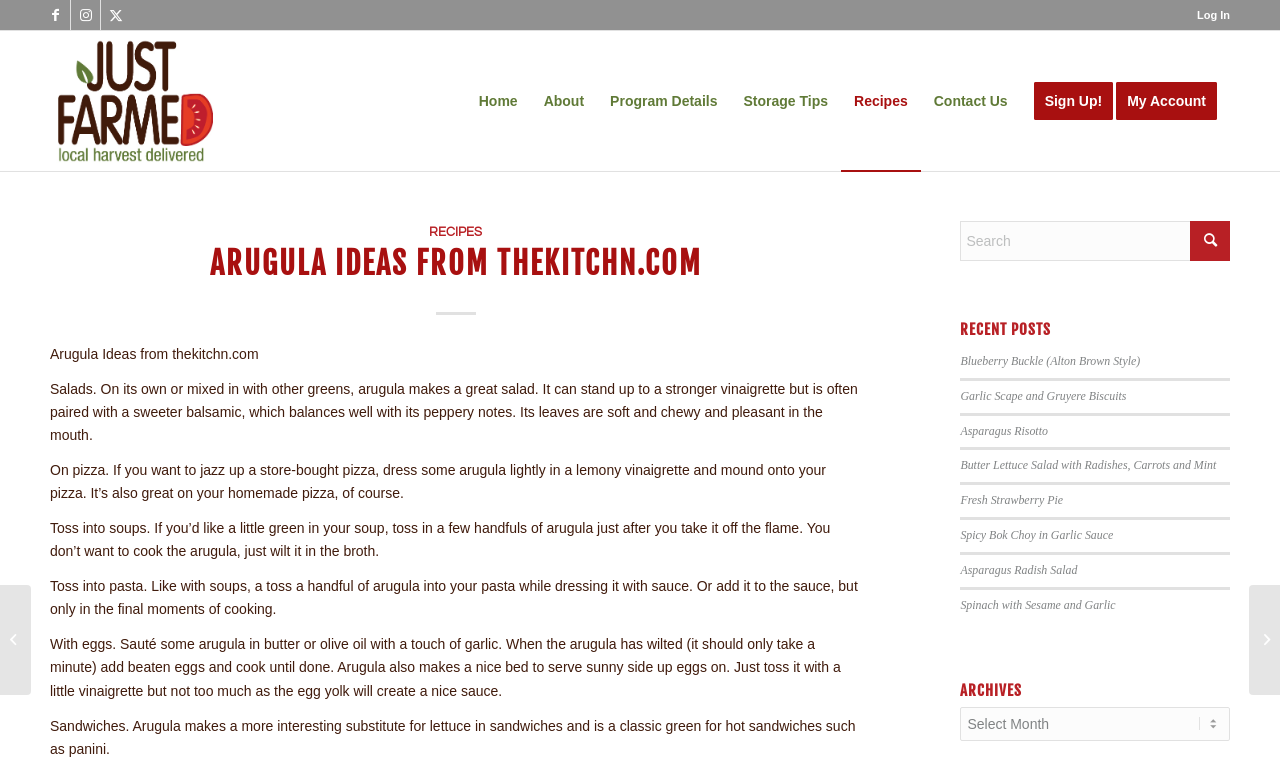Find the bounding box coordinates of the clickable area required to complete the following action: "Read the post 'Blueberry Buckle (Alton Brown Style)'".

[0.75, 0.46, 0.891, 0.478]